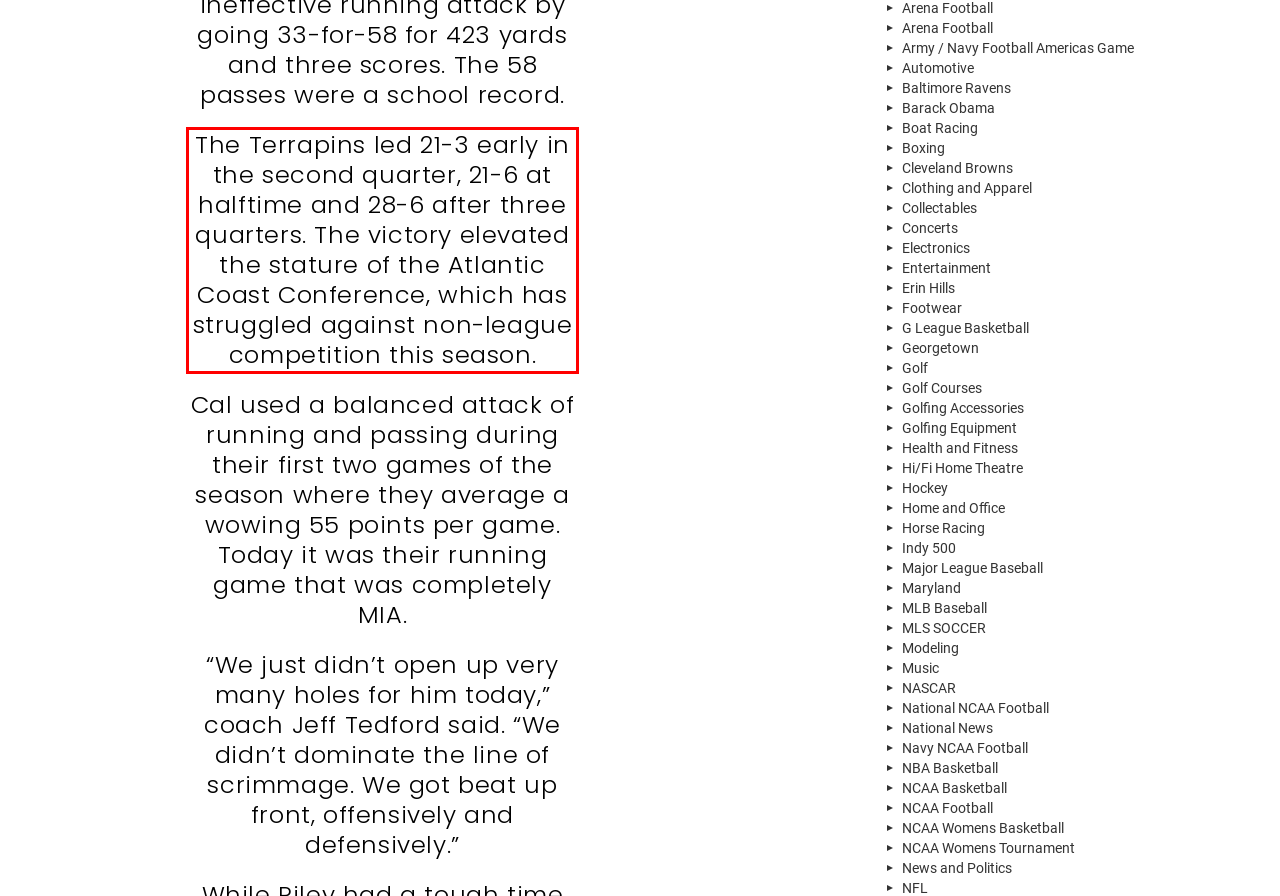Examine the screenshot of the webpage, locate the red bounding box, and generate the text contained within it.

The Terrapins led 21-3 early in the second quarter, 21-6 at halftime and 28-6 after three quarters. The victory elevated the stature of the Atlantic Coast Conference, which has struggled against non-league competition this season.